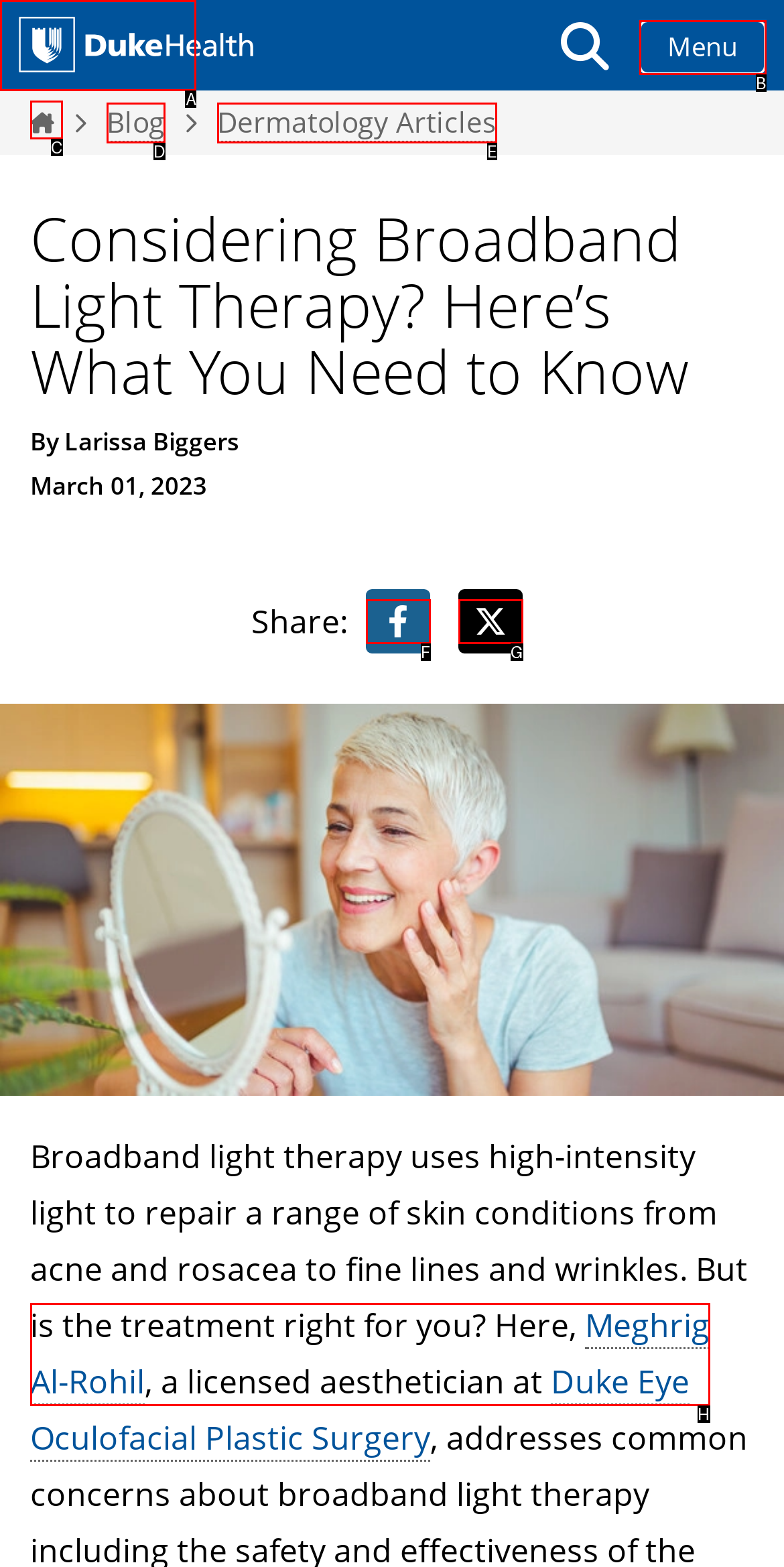Tell me which one HTML element best matches the description: aria-label="Dukehealth home page"
Answer with the option's letter from the given choices directly.

A